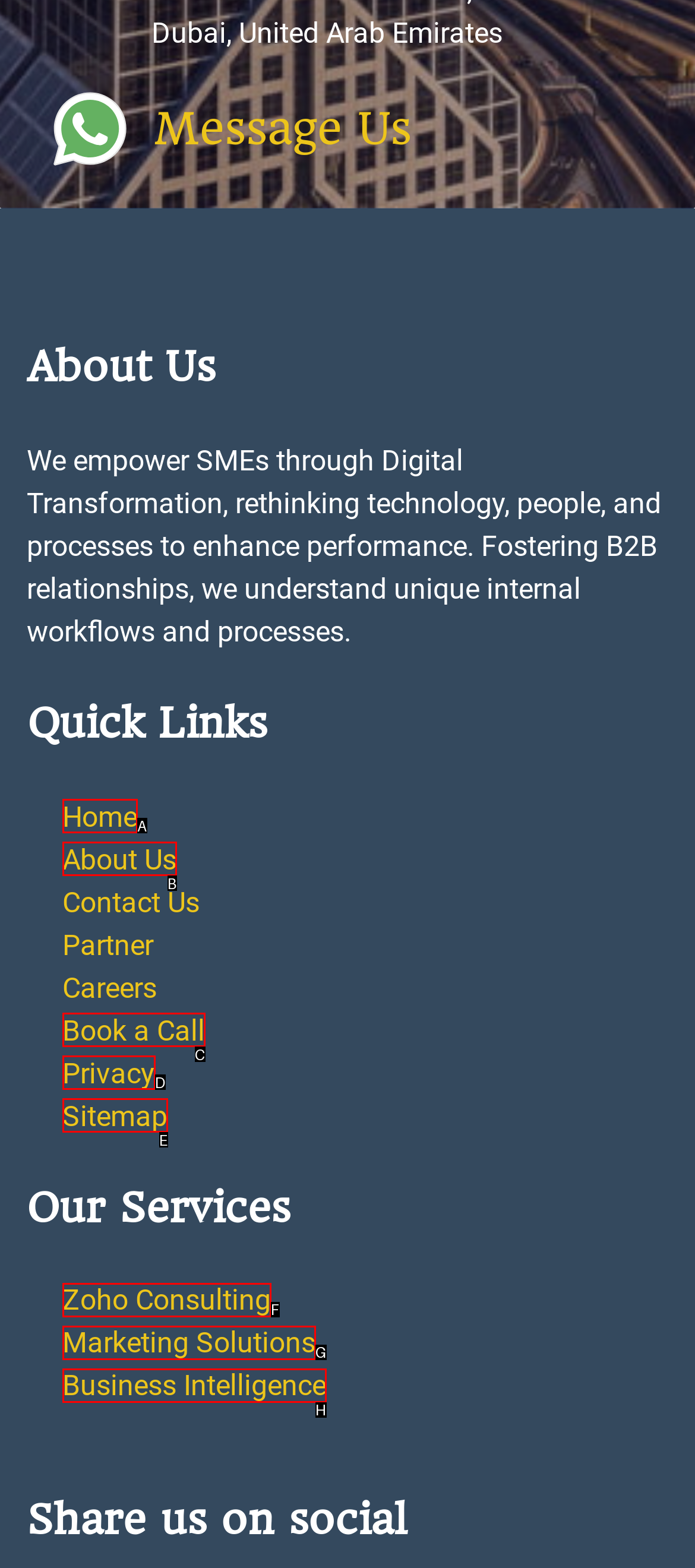Find the HTML element that matches the description provided: Book a Call
Answer using the corresponding option letter.

C